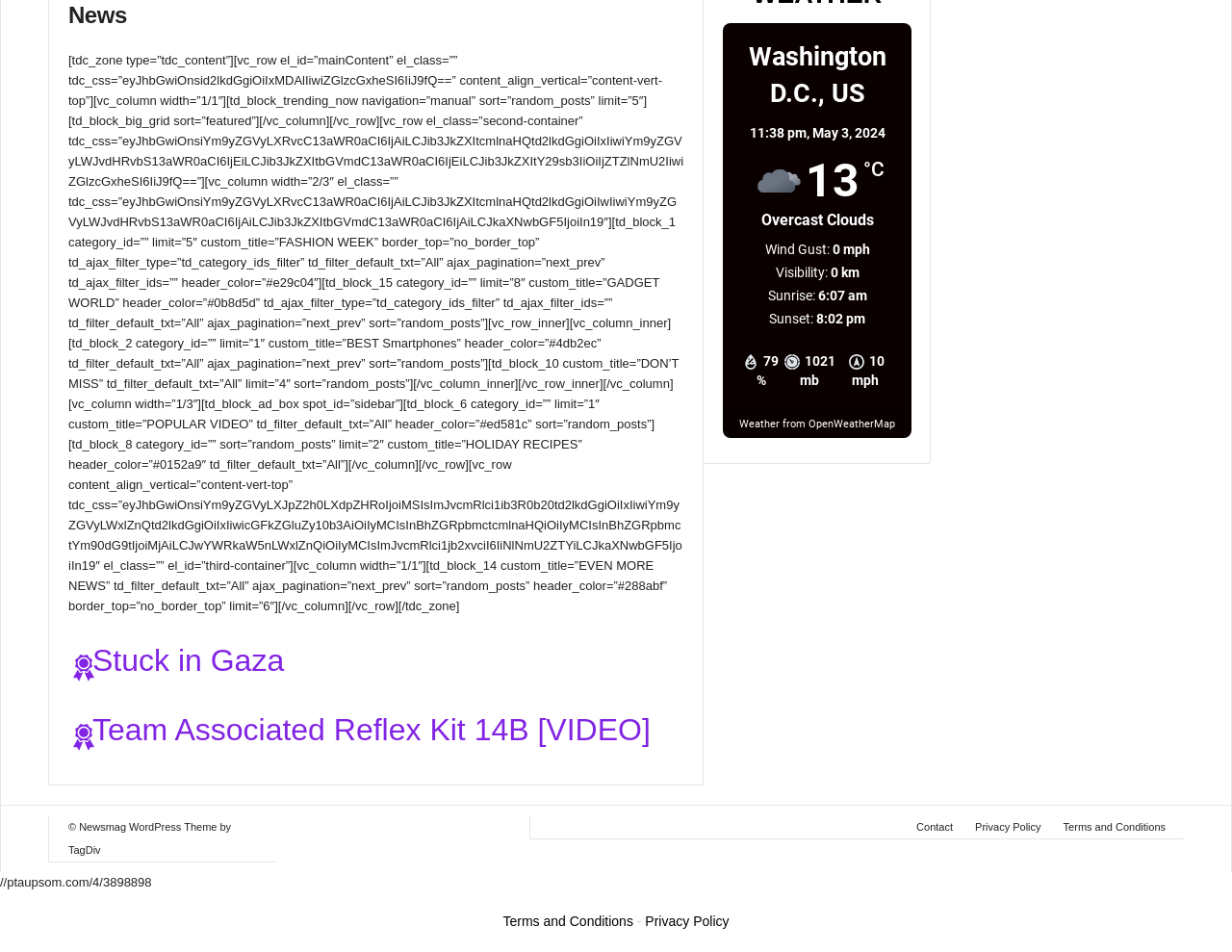Determine the bounding box coordinates for the UI element matching this description: "Weather from OpenWeatherMap".

[0.6, 0.439, 0.727, 0.452]